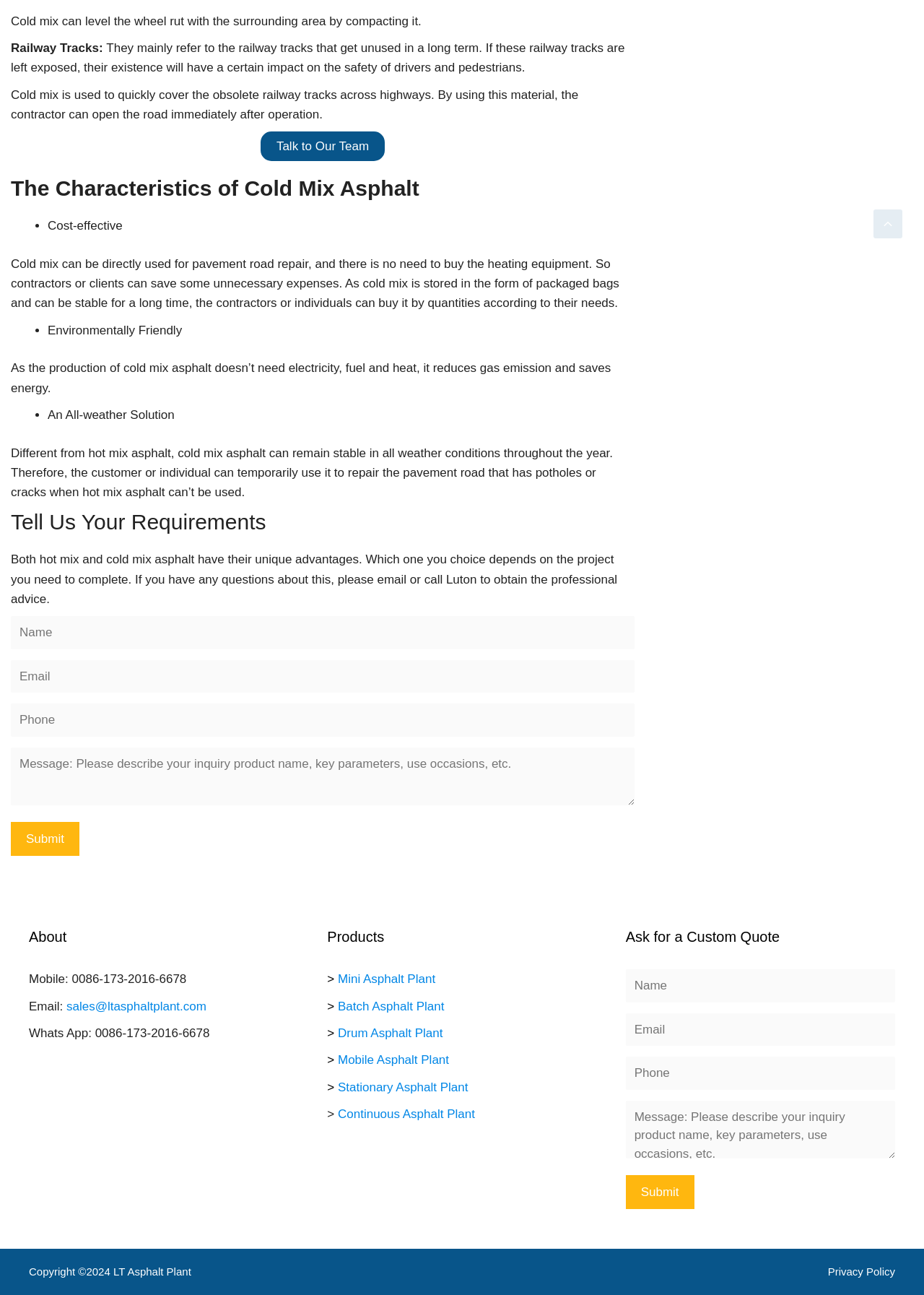Identify the bounding box coordinates for the element that needs to be clicked to fulfill this instruction: "Talk to Our Team". Provide the coordinates in the format of four float numbers between 0 and 1: [left, top, right, bottom].

[0.282, 0.102, 0.416, 0.125]